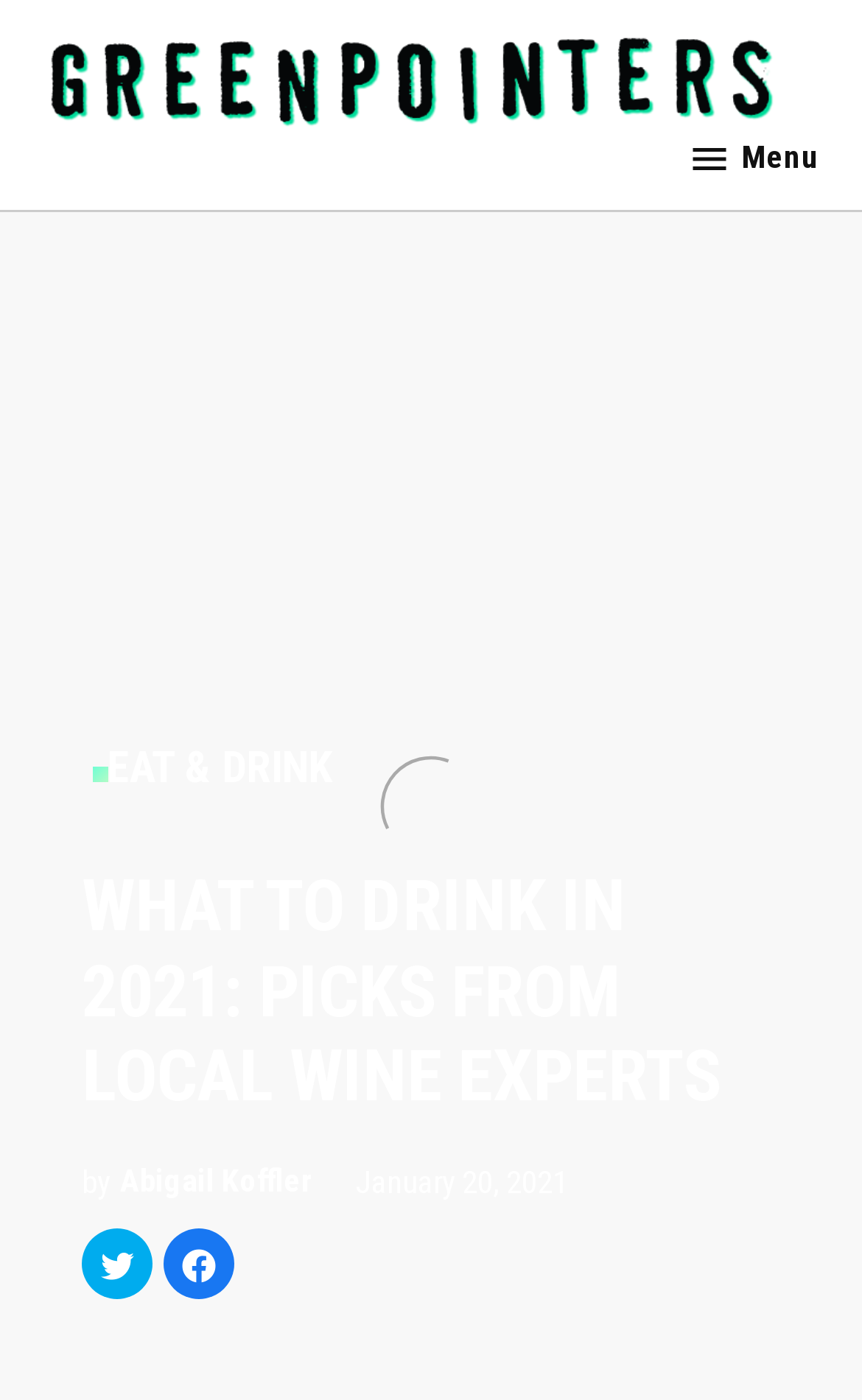Answer the question below with a single word or a brief phrase: 
What is the topic of the article?

Wine picks from local experts